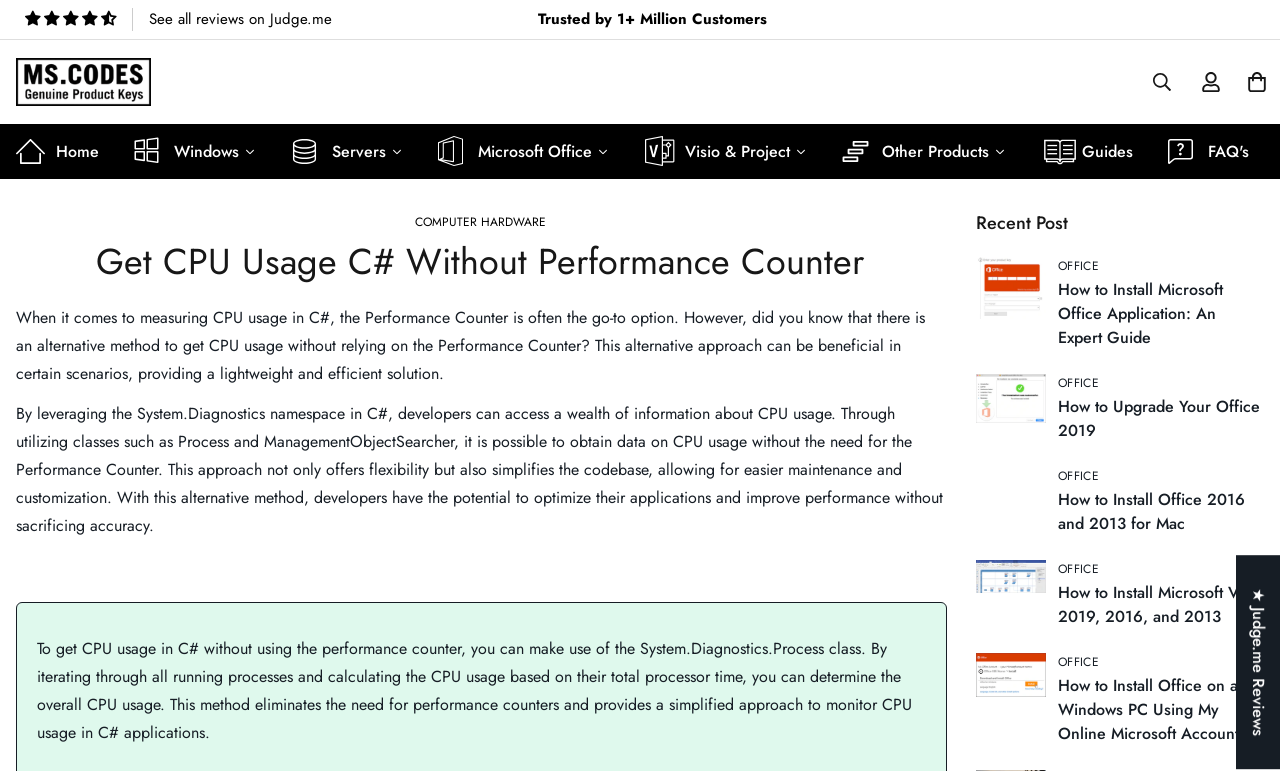Specify the bounding box coordinates for the region that must be clicked to perform the given instruction: "Click on the link to view the FAQ's page".

[0.912, 0.161, 0.987, 0.232]